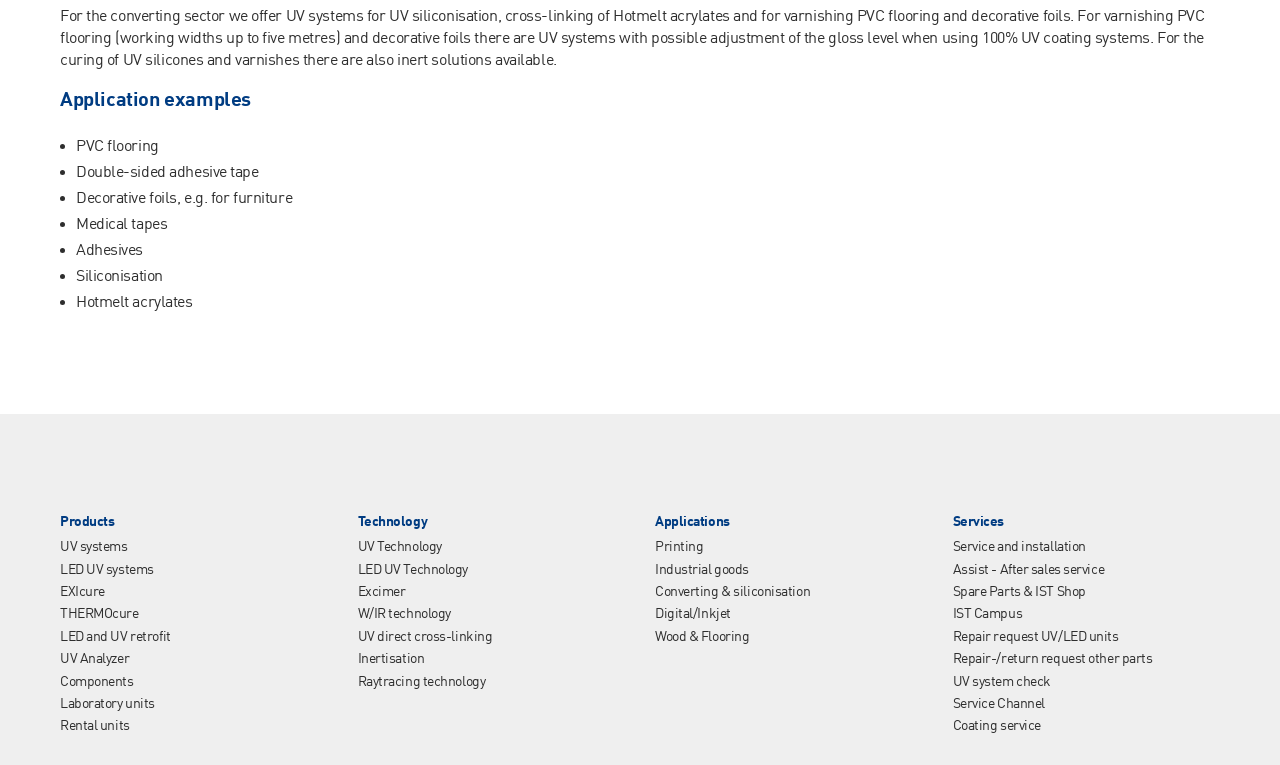Identify the bounding box coordinates for the region of the element that should be clicked to carry out the instruction: "Click on the 'Services' link". The bounding box coordinates should be four float numbers between 0 and 1, i.e., [left, top, right, bottom].

[0.744, 0.673, 0.784, 0.691]